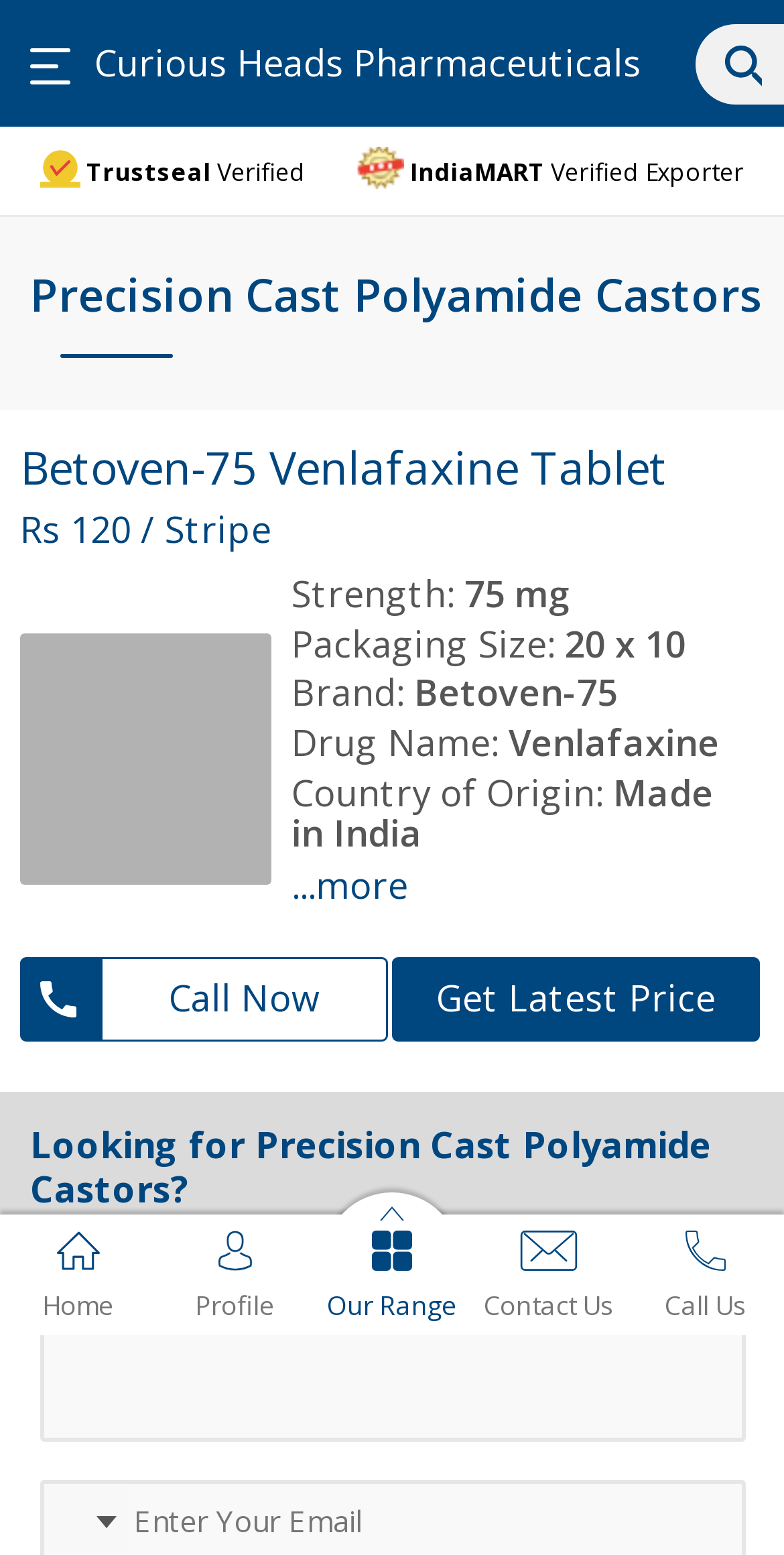Identify the text that serves as the heading for the webpage and generate it.

Precision Cast Polyamide Castors 